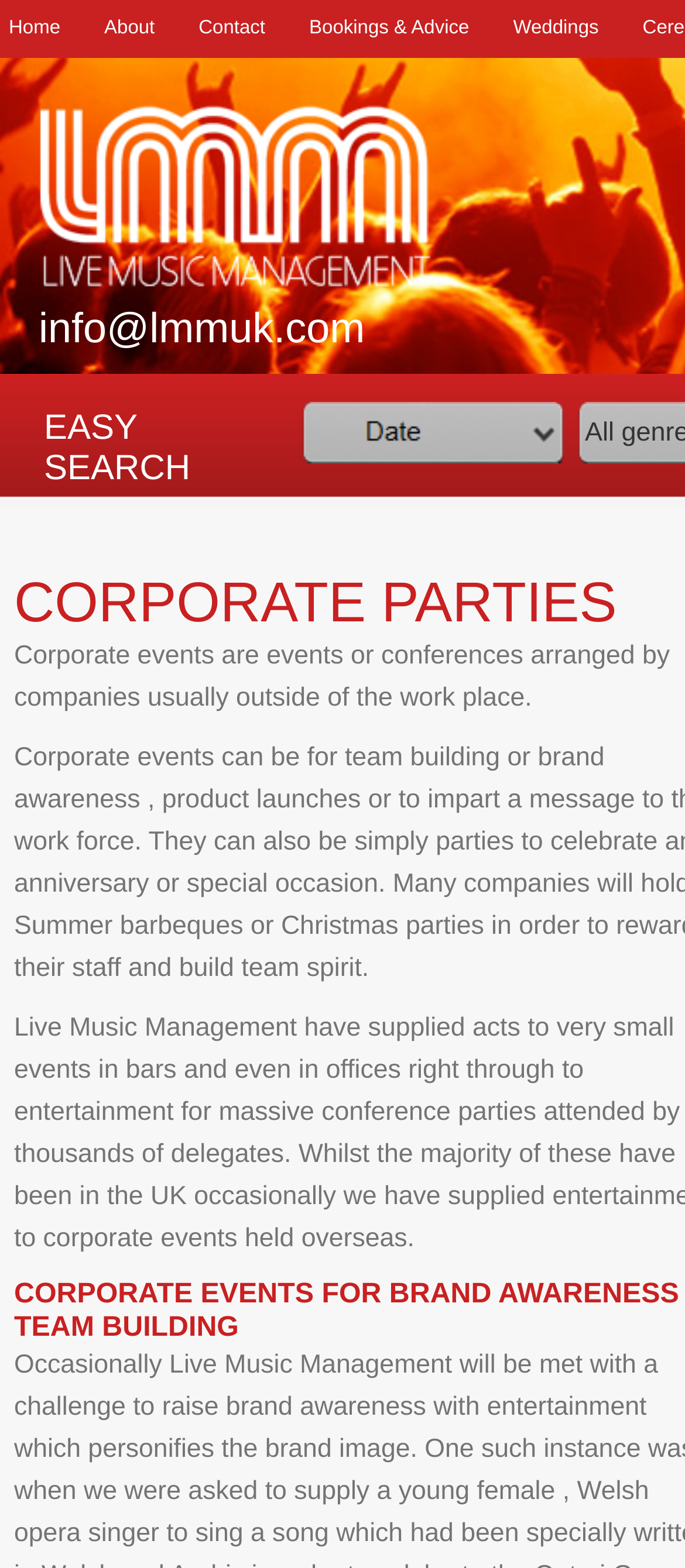What is the email address for contact?
Based on the image, give a one-word or short phrase answer.

info@lmmuk.com